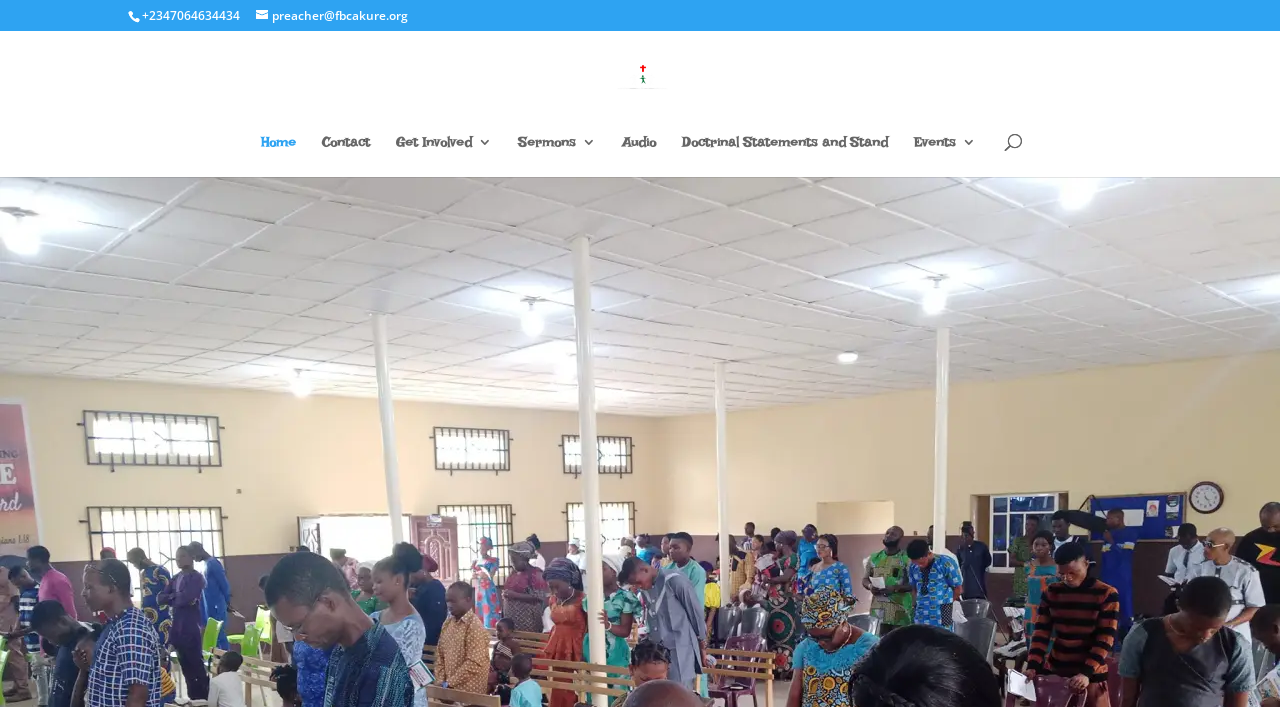Determine the bounding box coordinates for the UI element with the following description: "parent_node: NEWS". The coordinates should be four float numbers between 0 and 1, represented as [left, top, right, bottom].

None